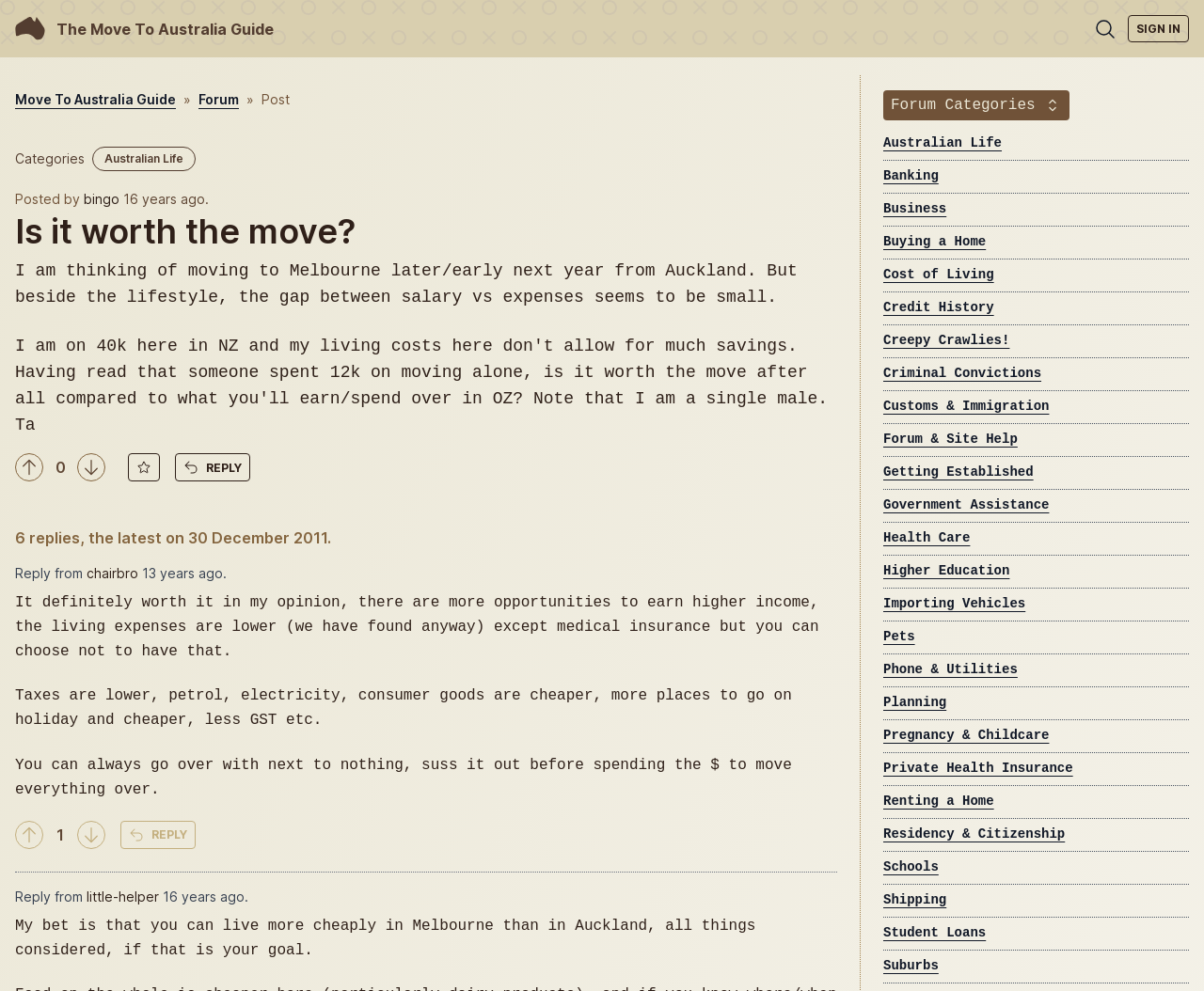Highlight the bounding box coordinates of the element that should be clicked to carry out the following instruction: "Click on the 'REPLY' button". The coordinates must be given as four float numbers ranging from 0 to 1, i.e., [left, top, right, bottom].

[0.1, 0.828, 0.162, 0.856]